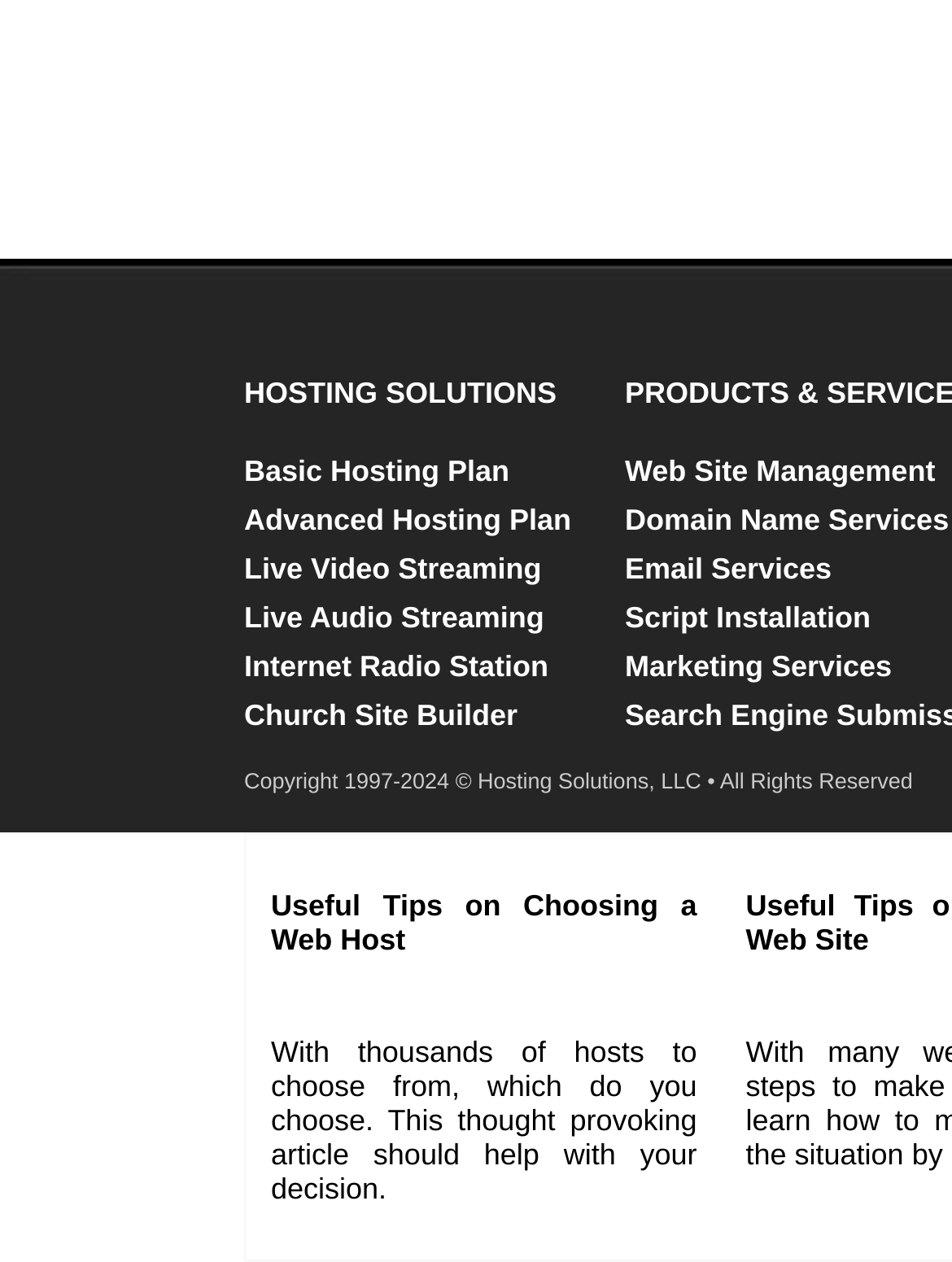Based on what you see in the screenshot, provide a thorough answer to this question: What is the topic of the article?

The webpage contains an article with a link titled 'Useful Tips on Choosing a Web Host', which suggests that the article is about choosing a web host.